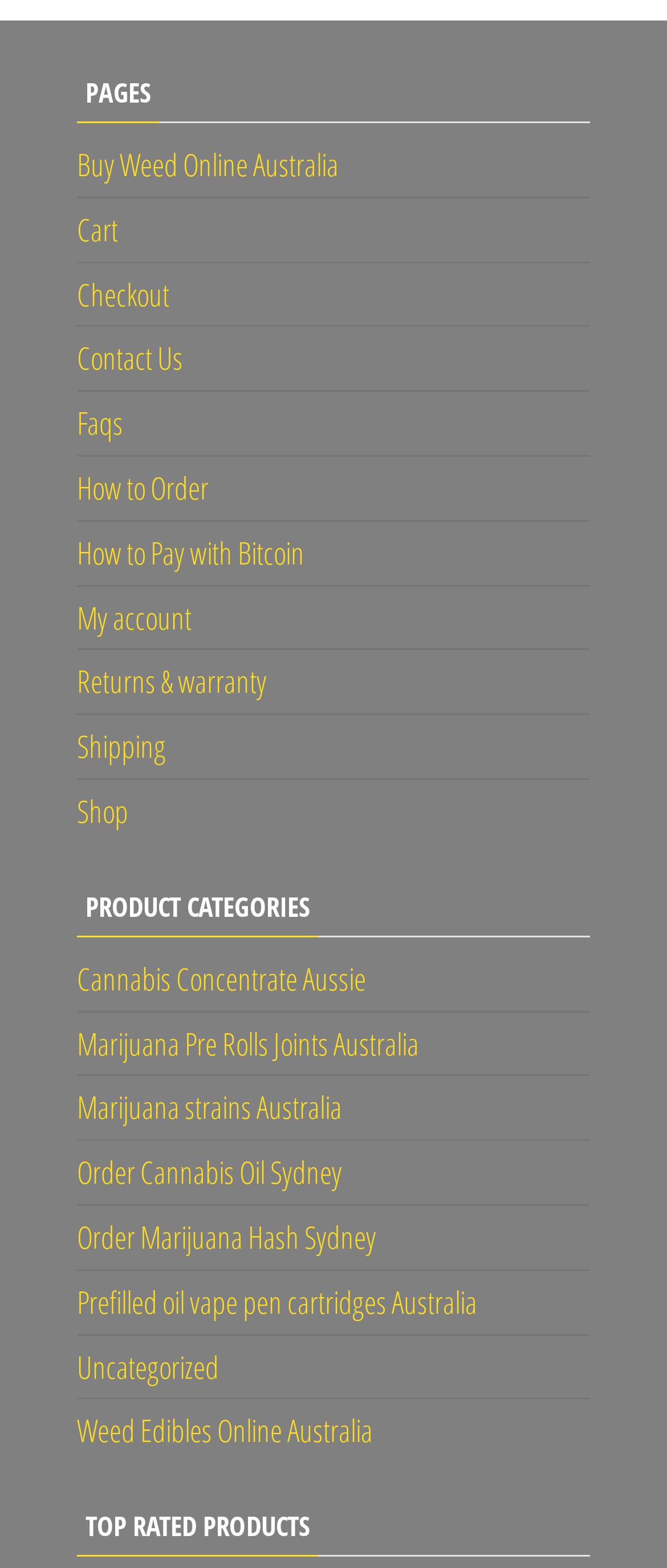What is the title of the second section?
We need a detailed and meticulous answer to the question.

I looked at the headings on the webpage and found that the second section is titled 'PRODUCT CATEGORIES'.